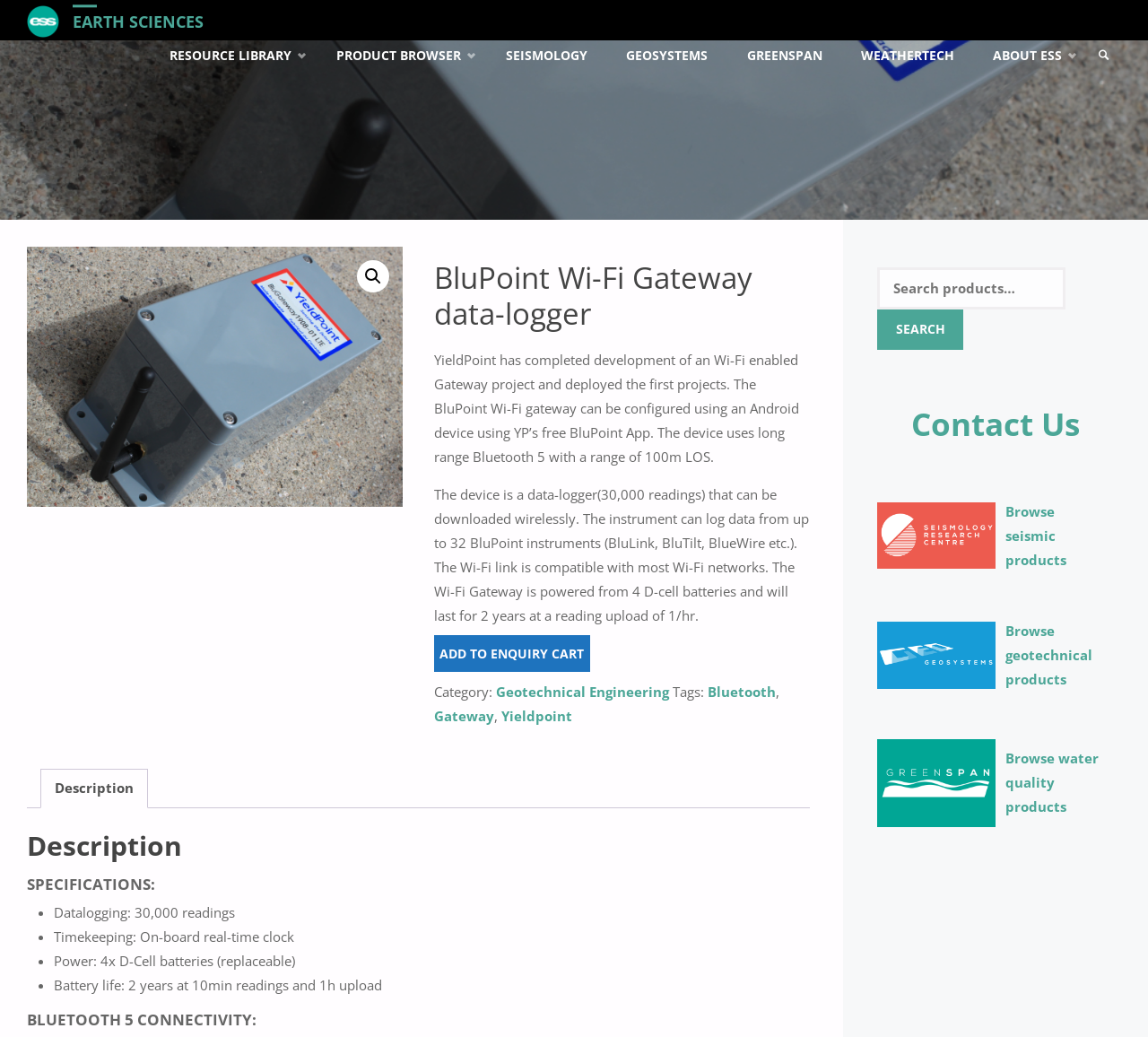Answer the question with a single word or phrase: 
What is the category of the product?

Geotechnical Engineering